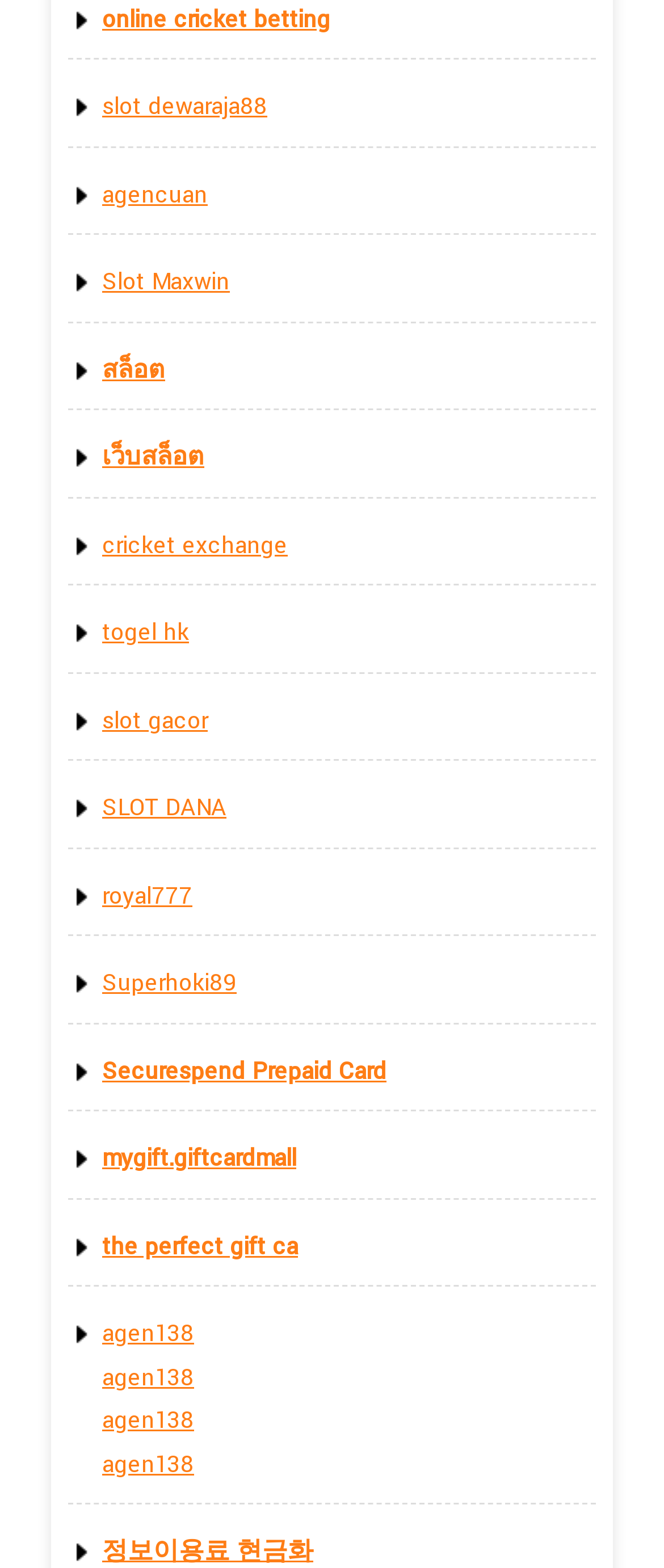Indicate the bounding box coordinates of the clickable region to achieve the following instruction: "Check the delivery information."

None